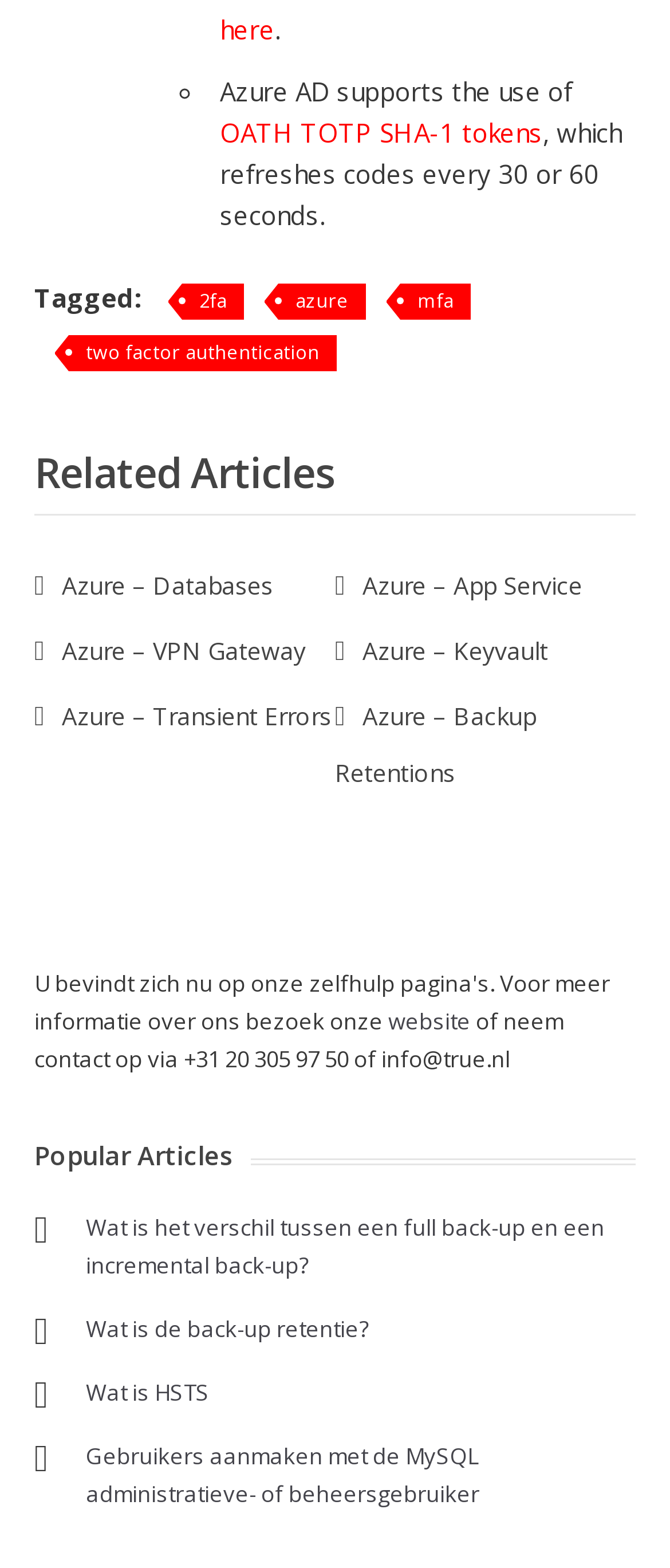Use a single word or phrase to answer the question:
What is the topic of the heading ' Azure – Databases'?

Azure Databases